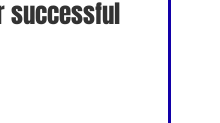Elaborate on all the elements present in the image.

The image showcases the heading "Marching Chieftains made their mark after successful performance in Washington," emphasizing the achievements of the Logan High School Marching Band following their recent participation in a notable event. This performance signifies a culmination of years of effort and dedication from both the students and their director, Jeff North, as they prepared to showcase their talent on a national stage. The visual conveys a sense of pride and accomplishment that adds to the narrative of the band's journey and highlights the significance of their recent experience in Washington, D.C.